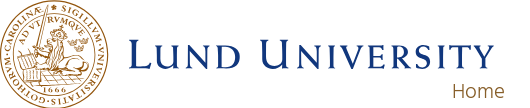What is the year the university was founded?
Refer to the screenshot and respond with a concise word or phrase.

1666